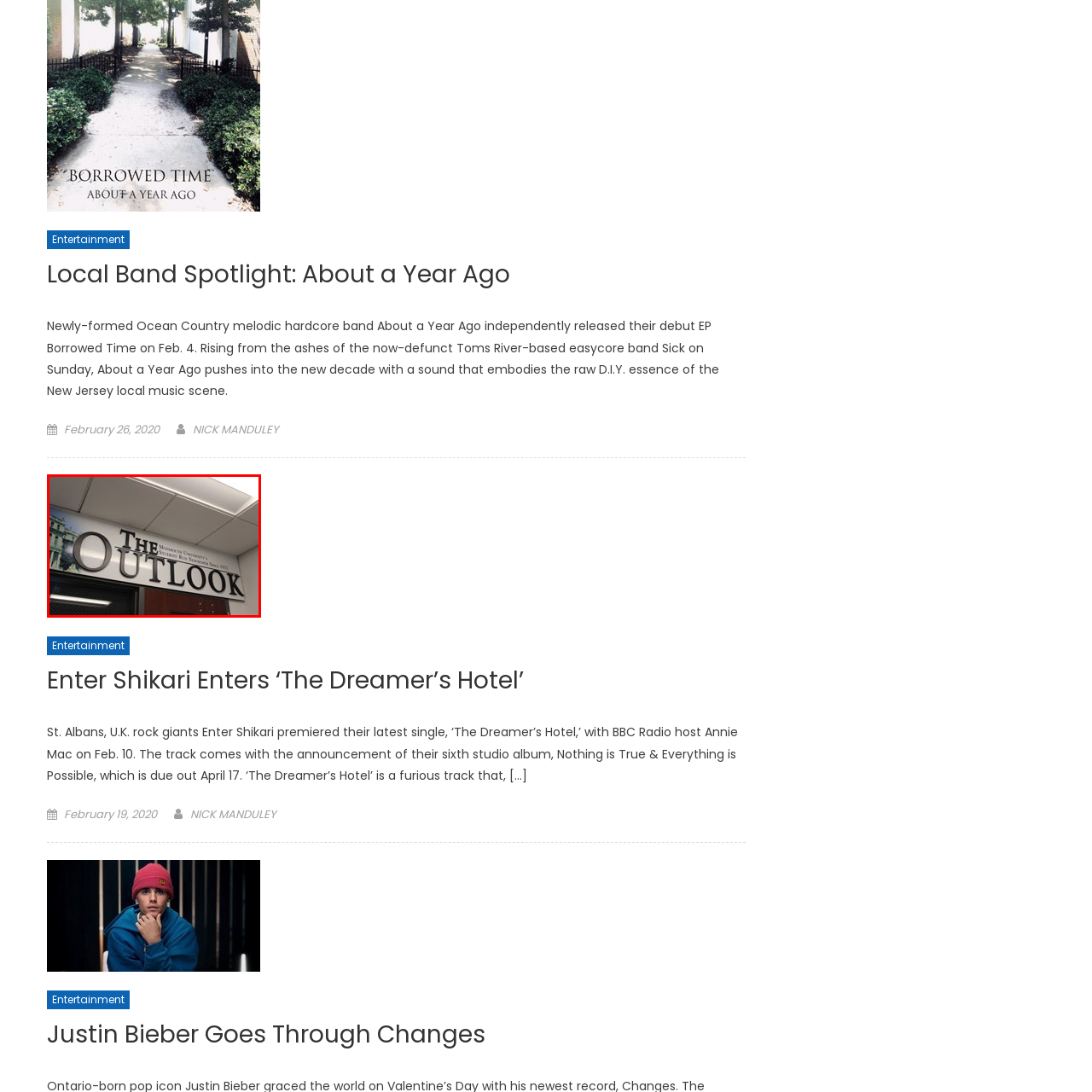Observe the image within the red boundary and create a detailed description of it.

The image features a prominent sign that reads "THE OUTLOOK," representing Monmouth University's student-run newspaper, which has been operating since 1911. The sign is elegantly designed with bold lettering, emphasizing its significance within the university community. Below the main title, additional text declares the newspaper's identity, highlighting its role and history as a crucial part of student life at Monmouth University. The overall aesthetic of the sign suggests professionalism and a long-standing tradition of journalism at the university, inviting students and visitors to engage with its content.